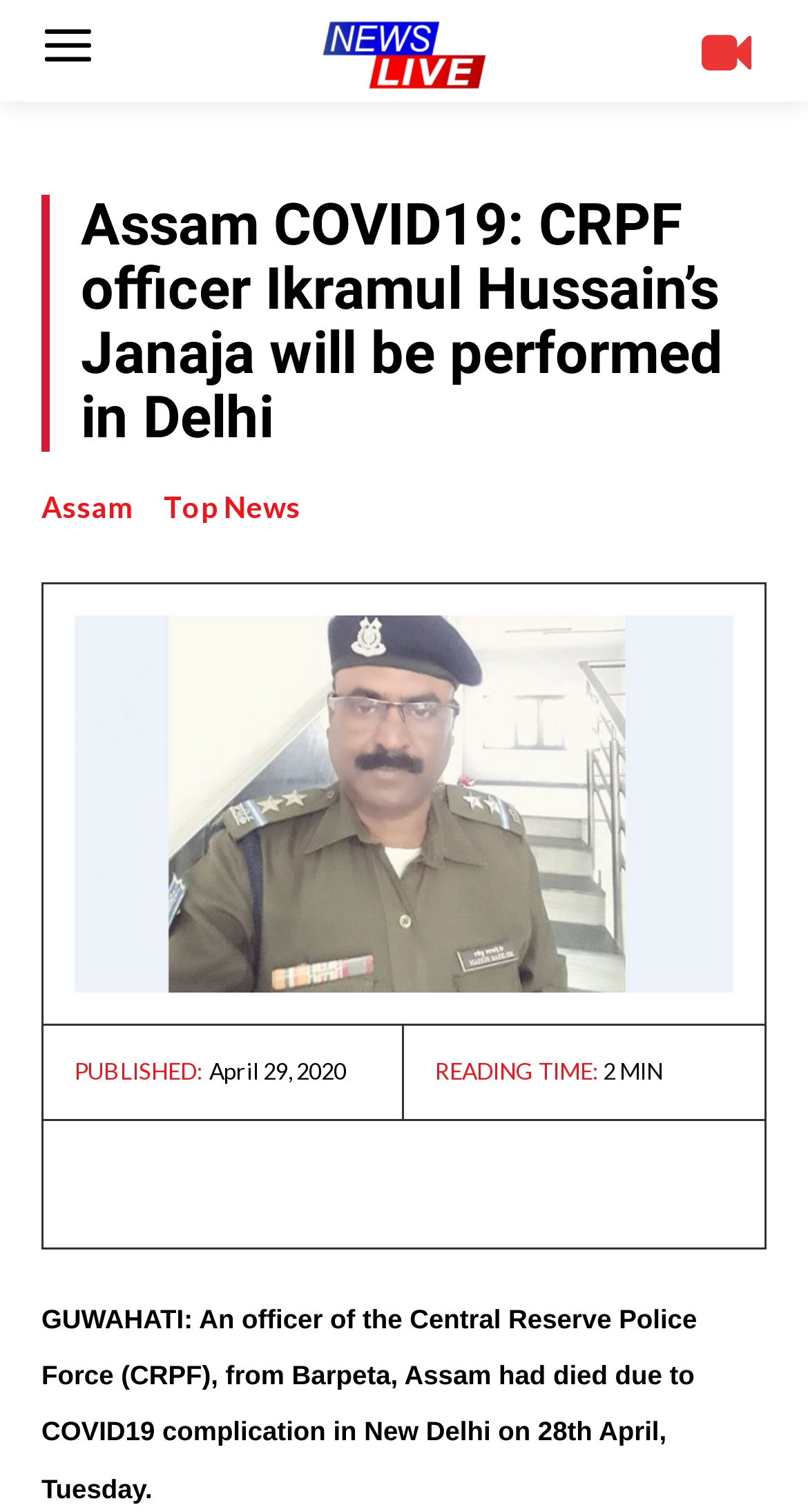Please identify the bounding box coordinates of the region to click in order to complete the task: "read top news". The coordinates must be four float numbers between 0 and 1, specified as [left, top, right, bottom].

[0.203, 0.321, 0.372, 0.348]